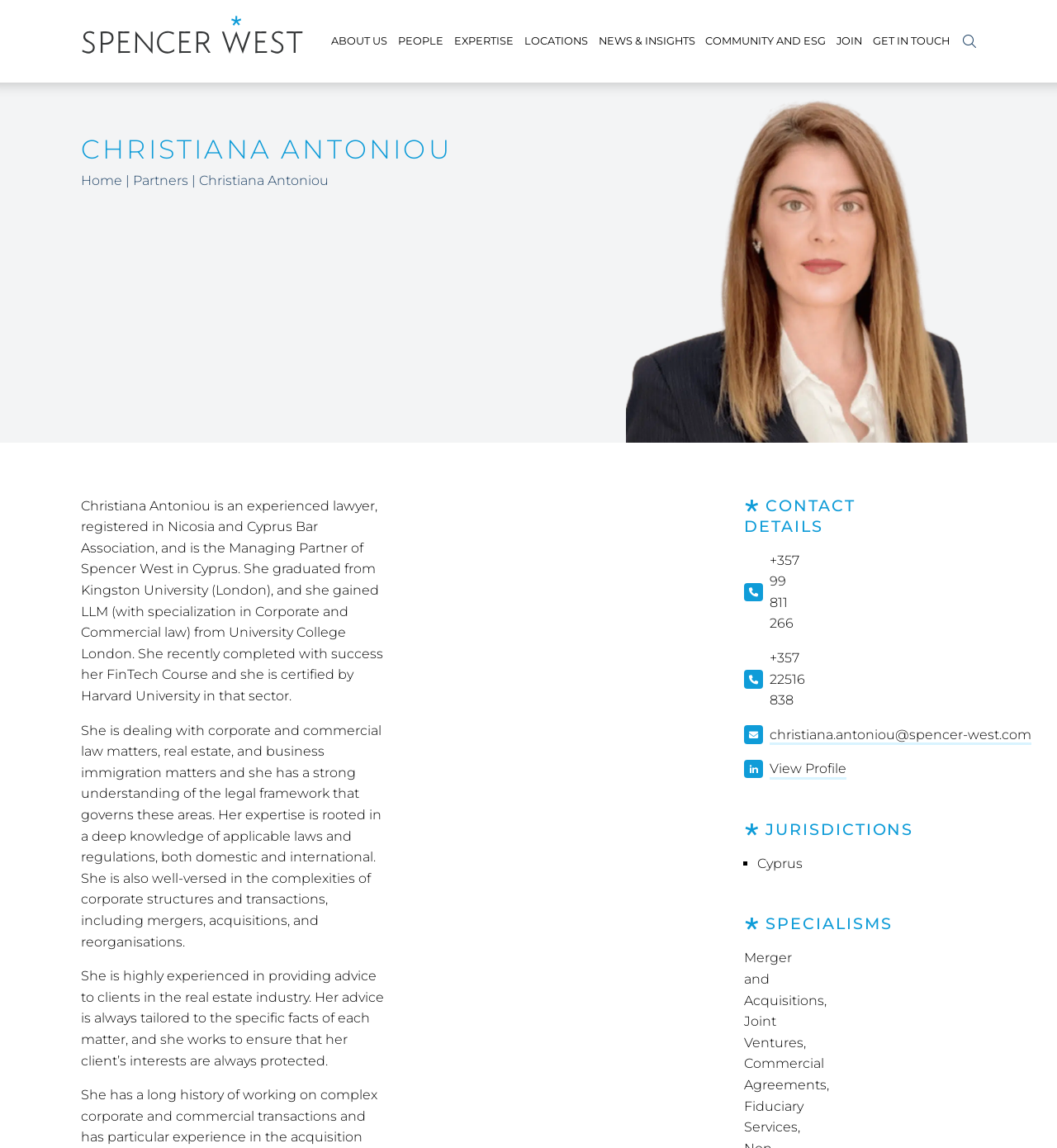Locate the bounding box coordinates of the element that should be clicked to fulfill the instruction: "Contact Christiana Antoniou via email".

[0.704, 0.631, 0.76, 0.649]